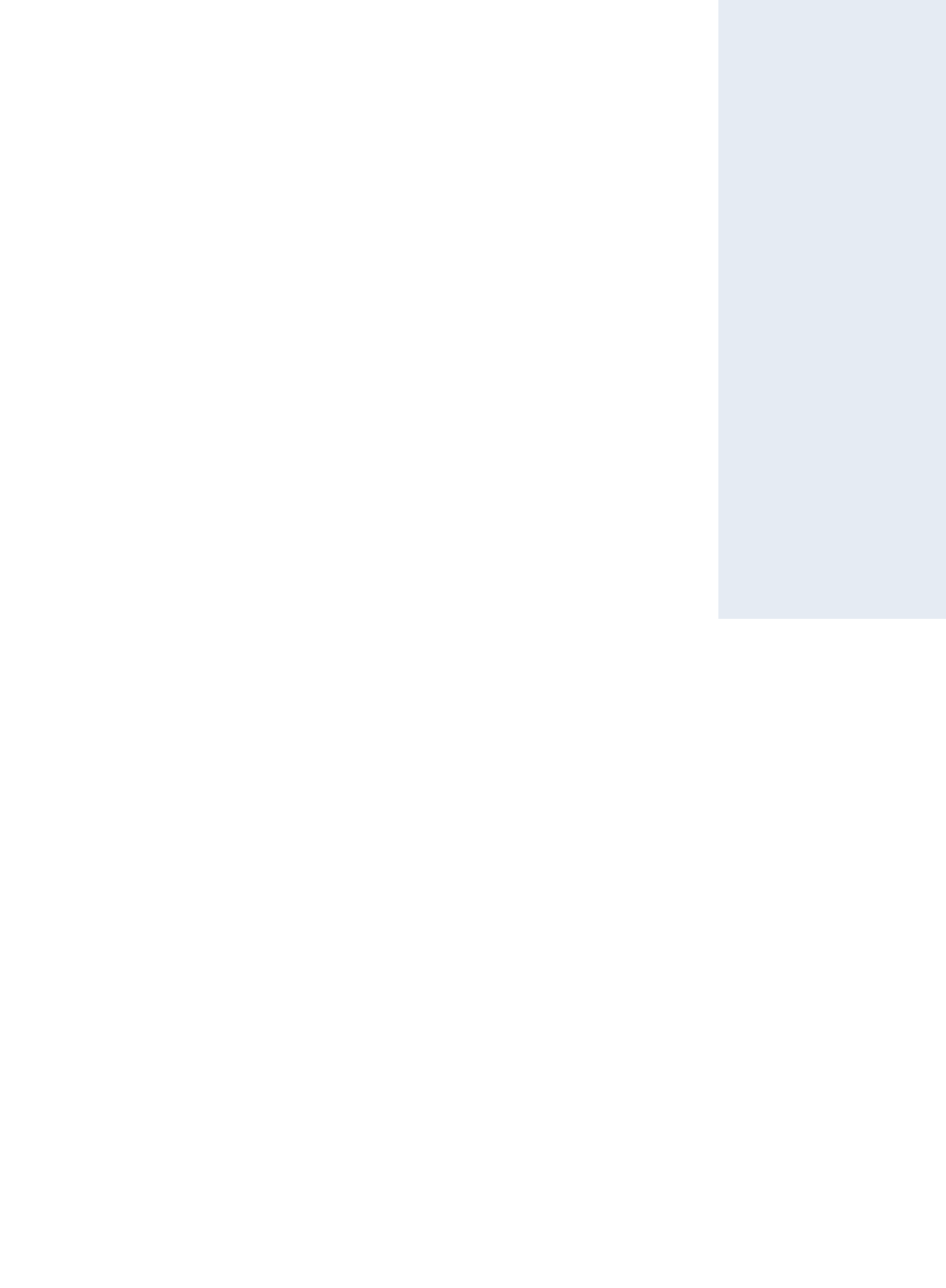What is the address of the law office?
Please answer the question with as much detail and depth as you can.

The address of the law office can be found in the static text elements, which provide the street address, suite number, city, and zip code.